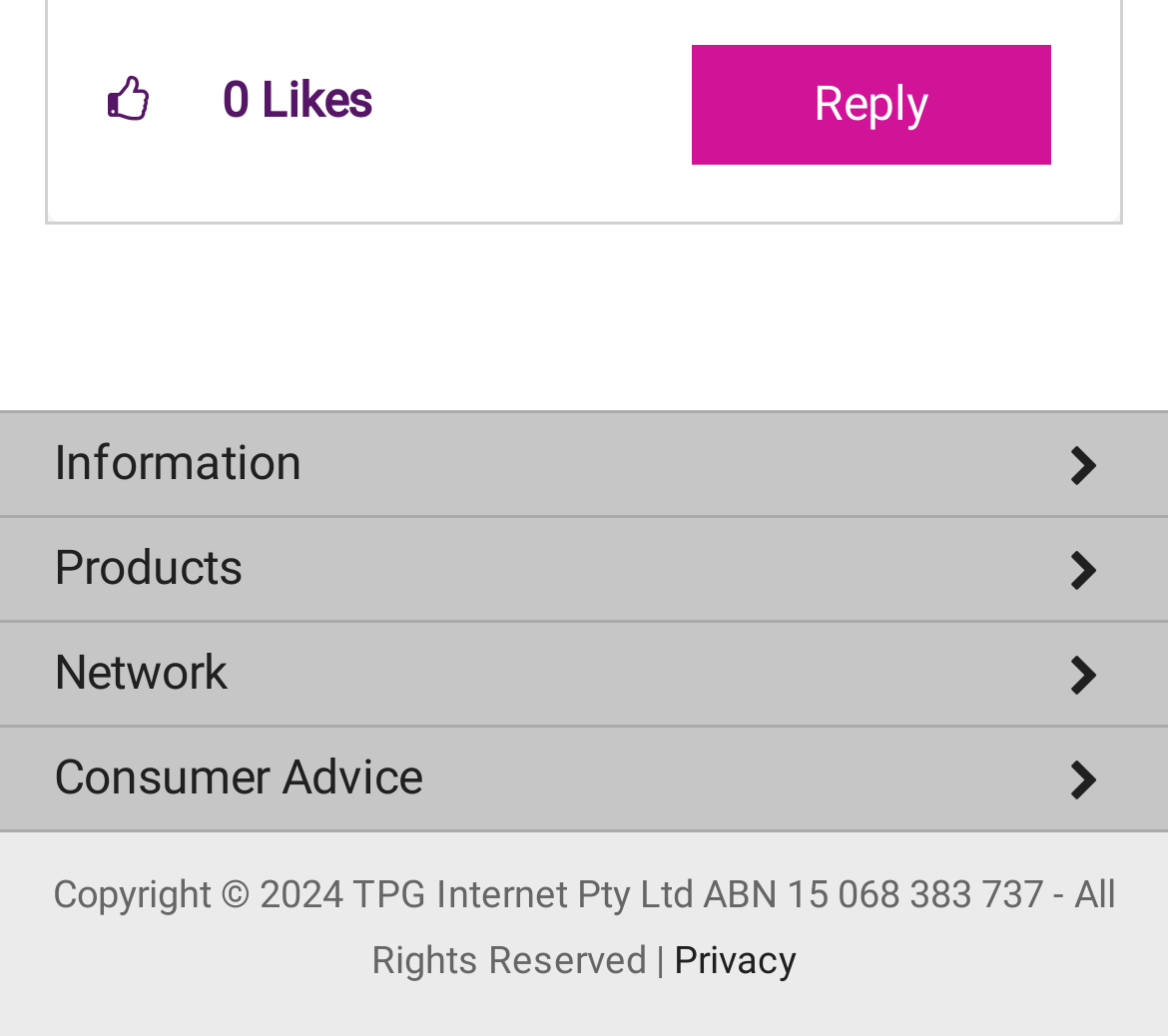Determine the bounding box coordinates for the area you should click to complete the following instruction: "Check privacy policy".

[0.577, 0.905, 0.682, 0.948]